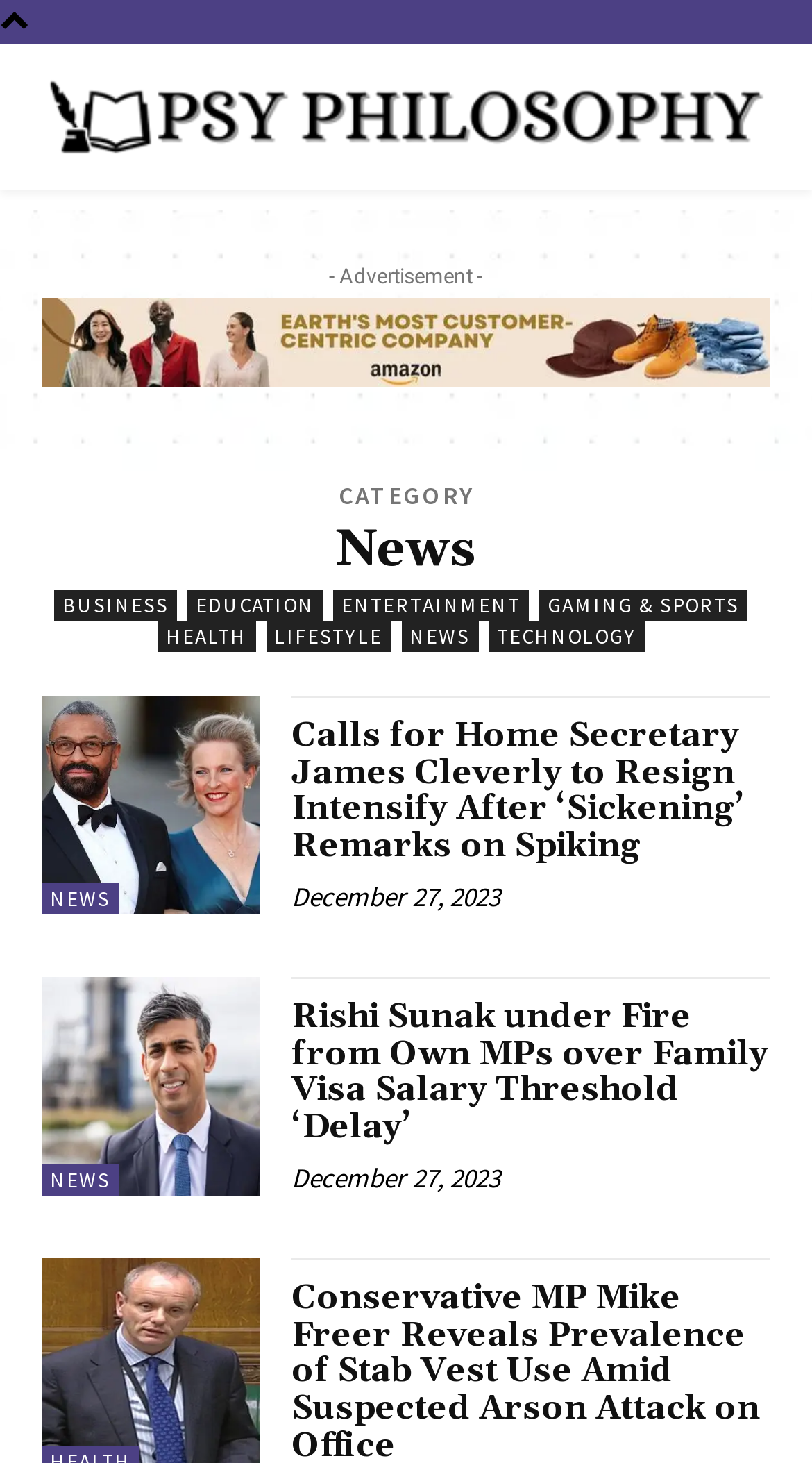Please find the bounding box for the UI element described by: "parent_node: - Advertisement -".

[0.051, 0.204, 0.949, 0.265]